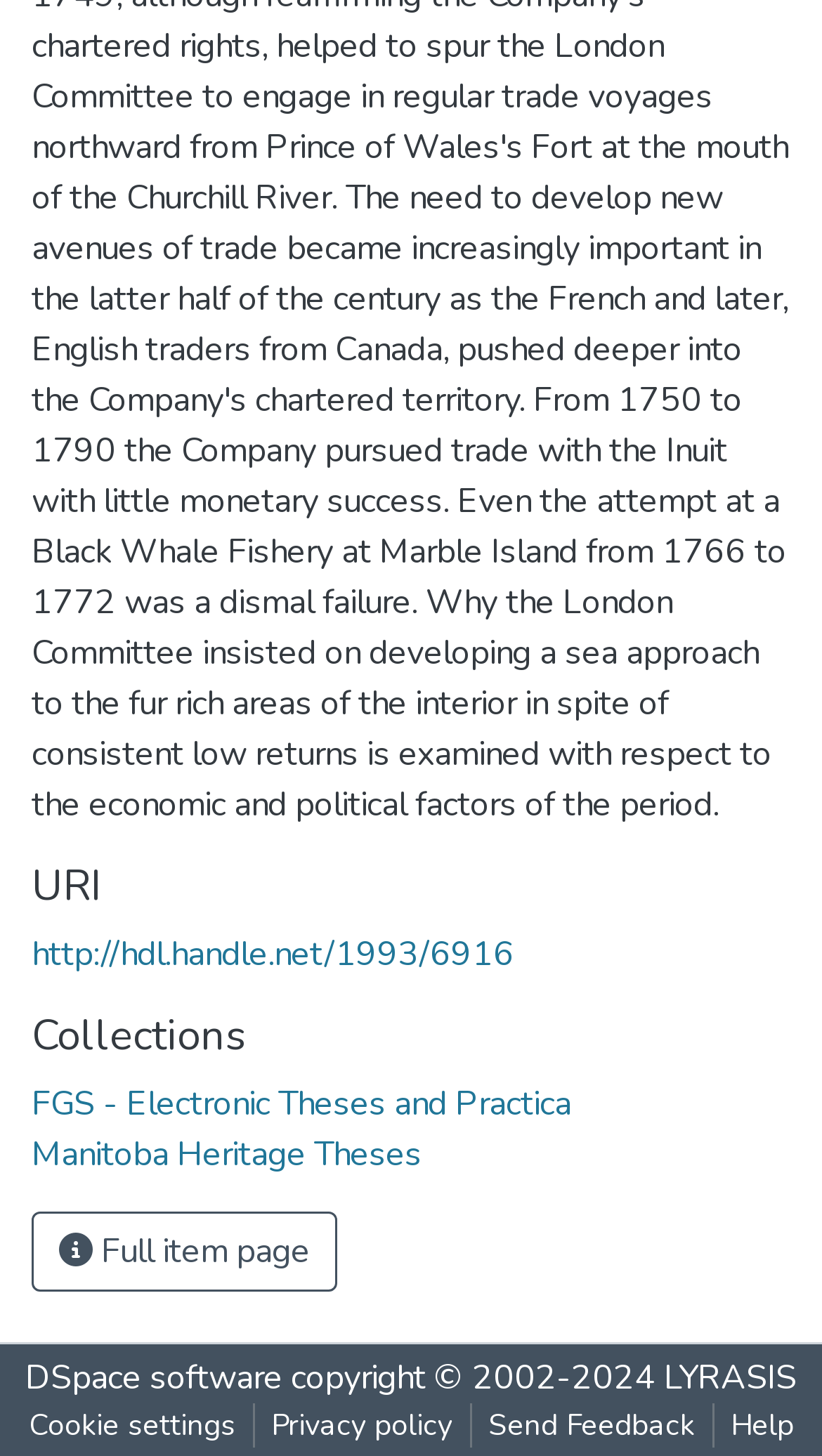Please identify the bounding box coordinates of the clickable region that I should interact with to perform the following instruction: "Read Condo Blog". The coordinates should be expressed as four float numbers between 0 and 1, i.e., [left, top, right, bottom].

None